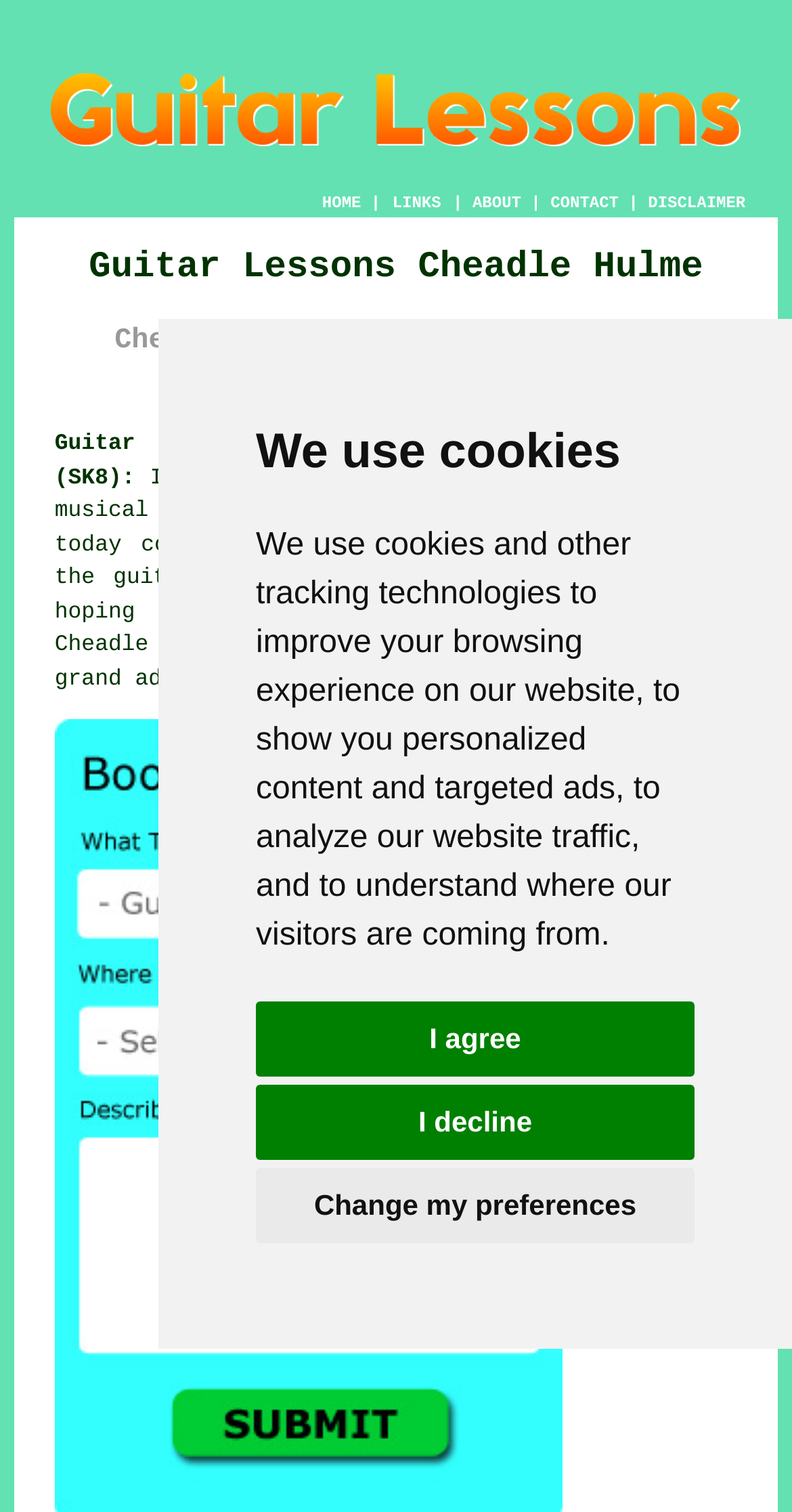Indicate the bounding box coordinates of the element that needs to be clicked to satisfy the following instruction: "Click the Guitar Lessons Cheadle Hulme Greater Manchester link". The coordinates should be four float numbers between 0 and 1, i.e., [left, top, right, bottom].

[0.069, 0.287, 0.931, 0.325]